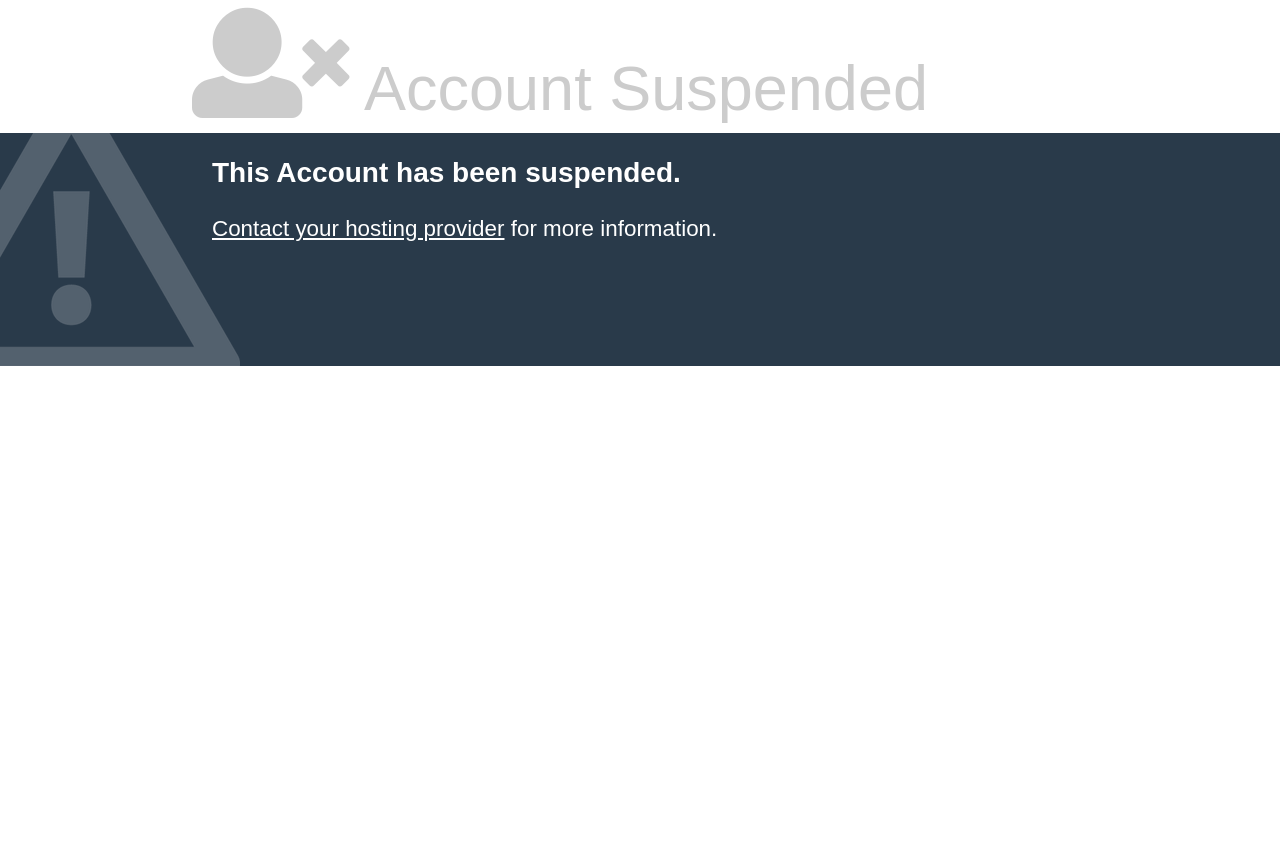Predict the bounding box of the UI element based on this description: "Contact your hosting provider".

[0.166, 0.254, 0.394, 0.283]